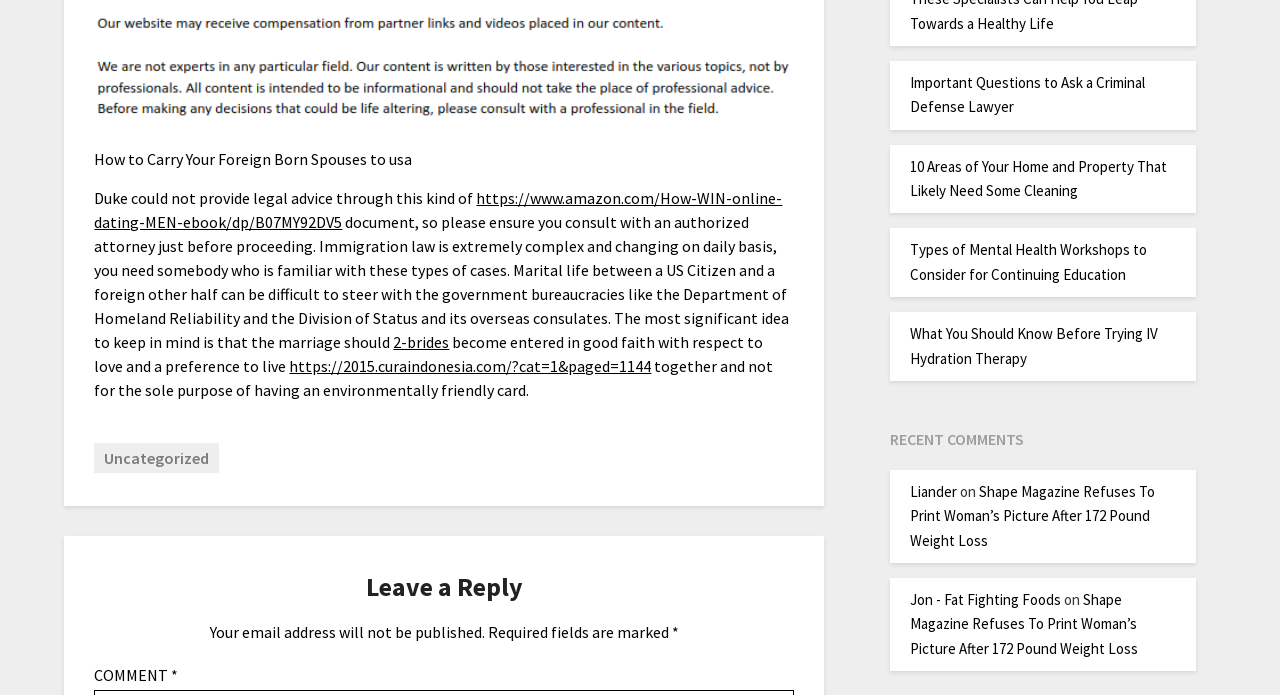Provide the bounding box coordinates of the UI element this sentence describes: "https://2015.curaindonesia.com/?cat=1&paged=1144".

[0.226, 0.512, 0.509, 0.54]